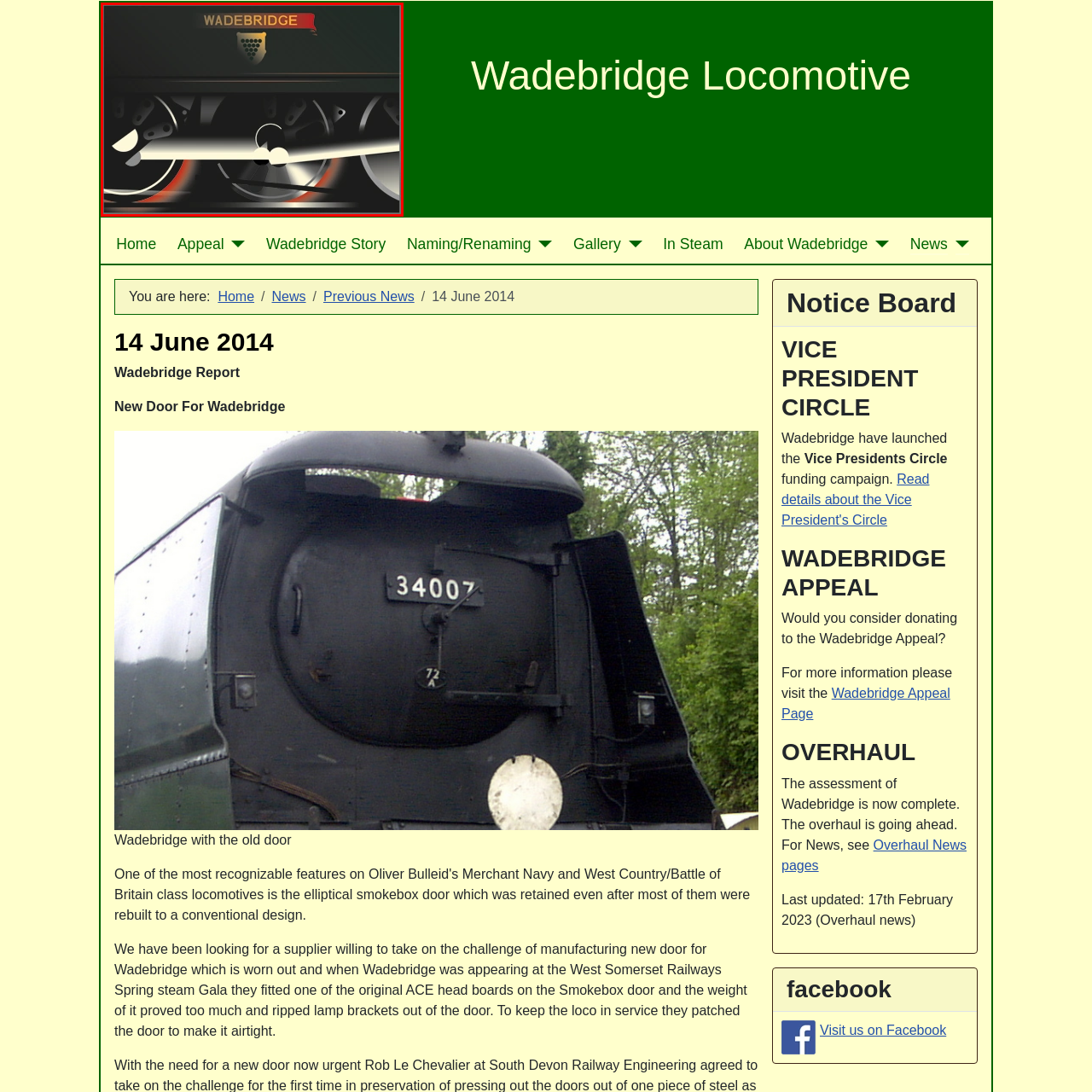Check the image highlighted in red, What color is the ribbon?
 Please answer in a single word or phrase.

Red